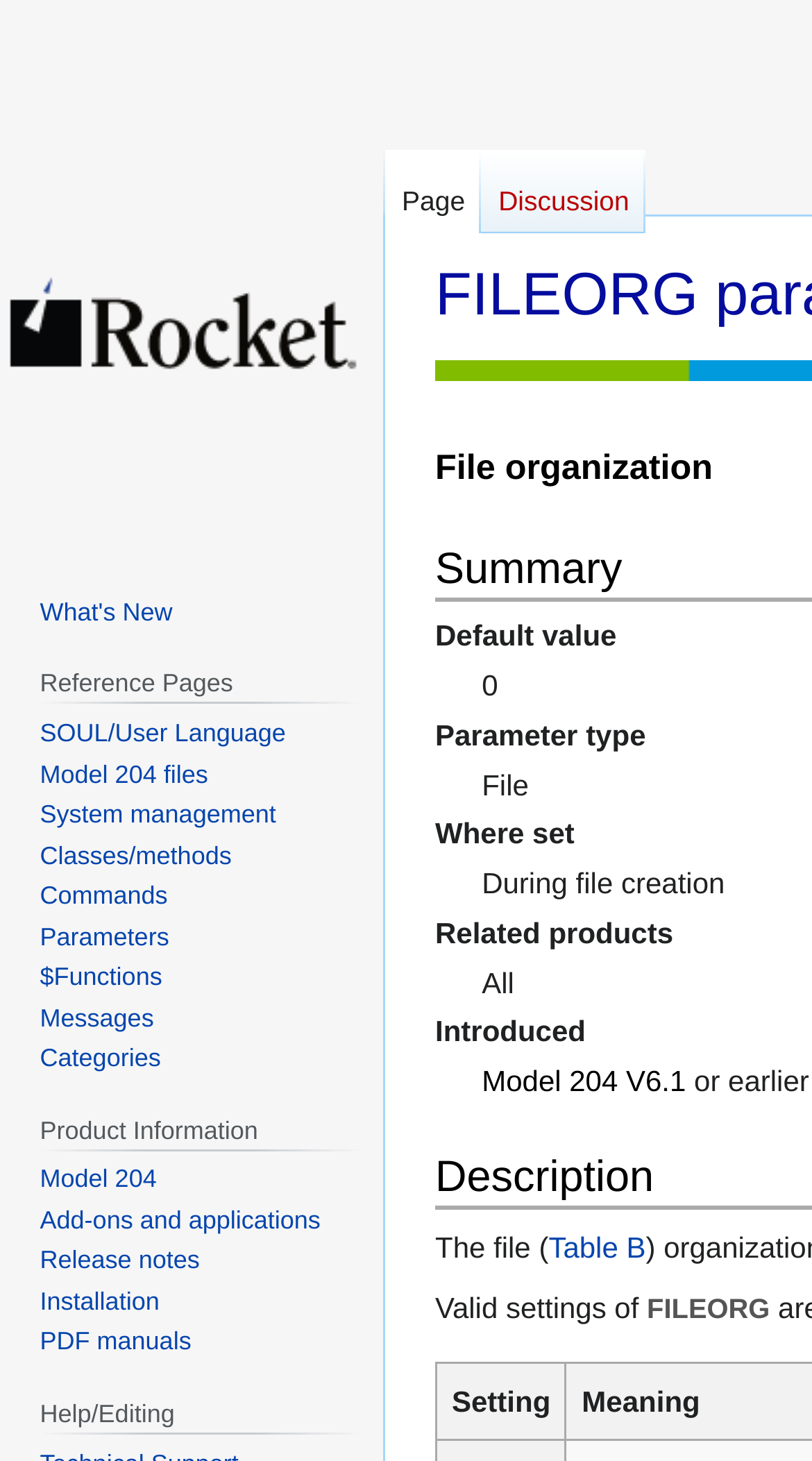What is the type of the FILEORG parameter?
Please answer the question as detailed as possible.

The webpage provides information about the FILEORG parameter, including its type. According to the webpage, the type of the FILEORG parameter is File.